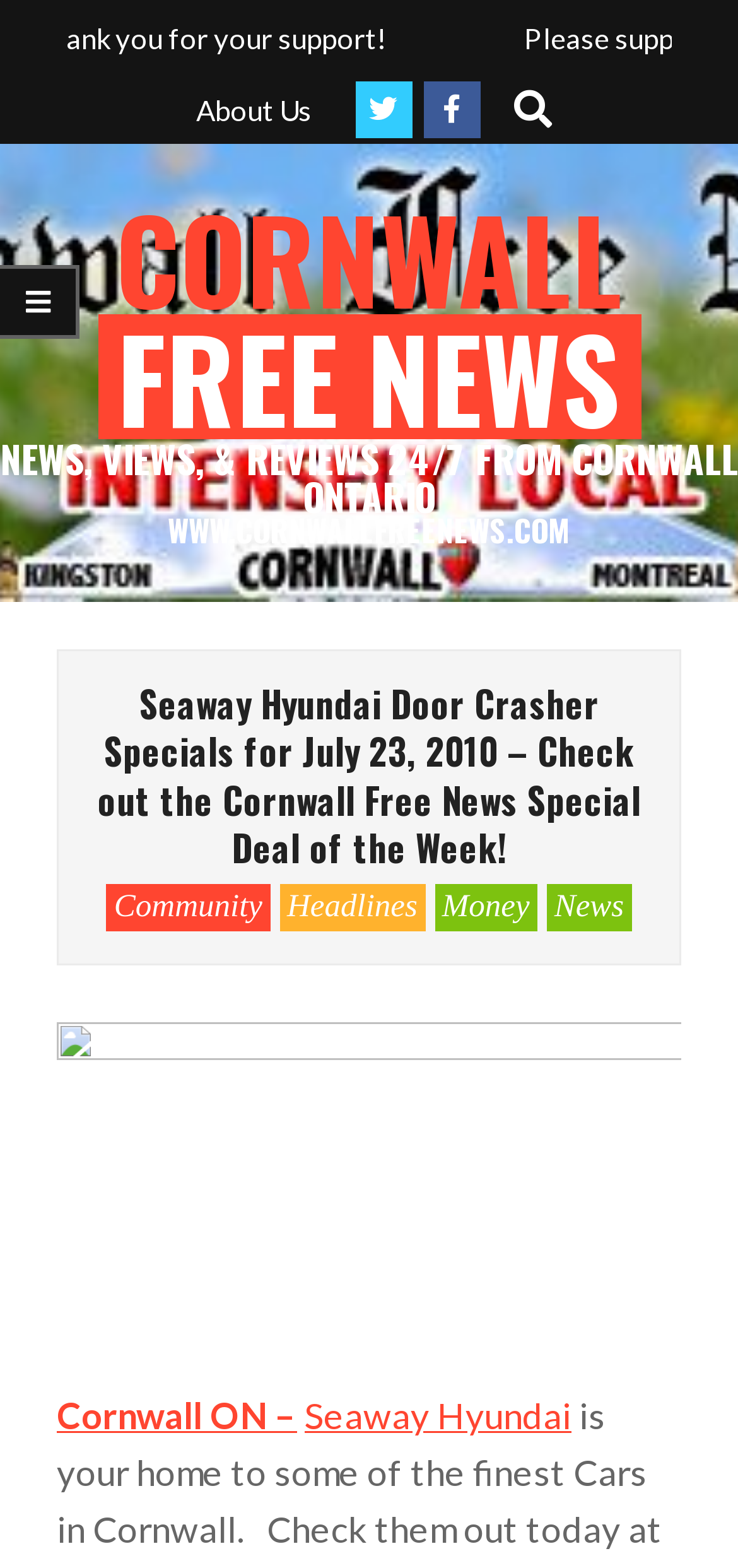Predict the bounding box of the UI element based on the description: "Seaway Hyundai". The coordinates should be four float numbers between 0 and 1, formatted as [left, top, right, bottom].

[0.413, 0.888, 0.774, 0.916]